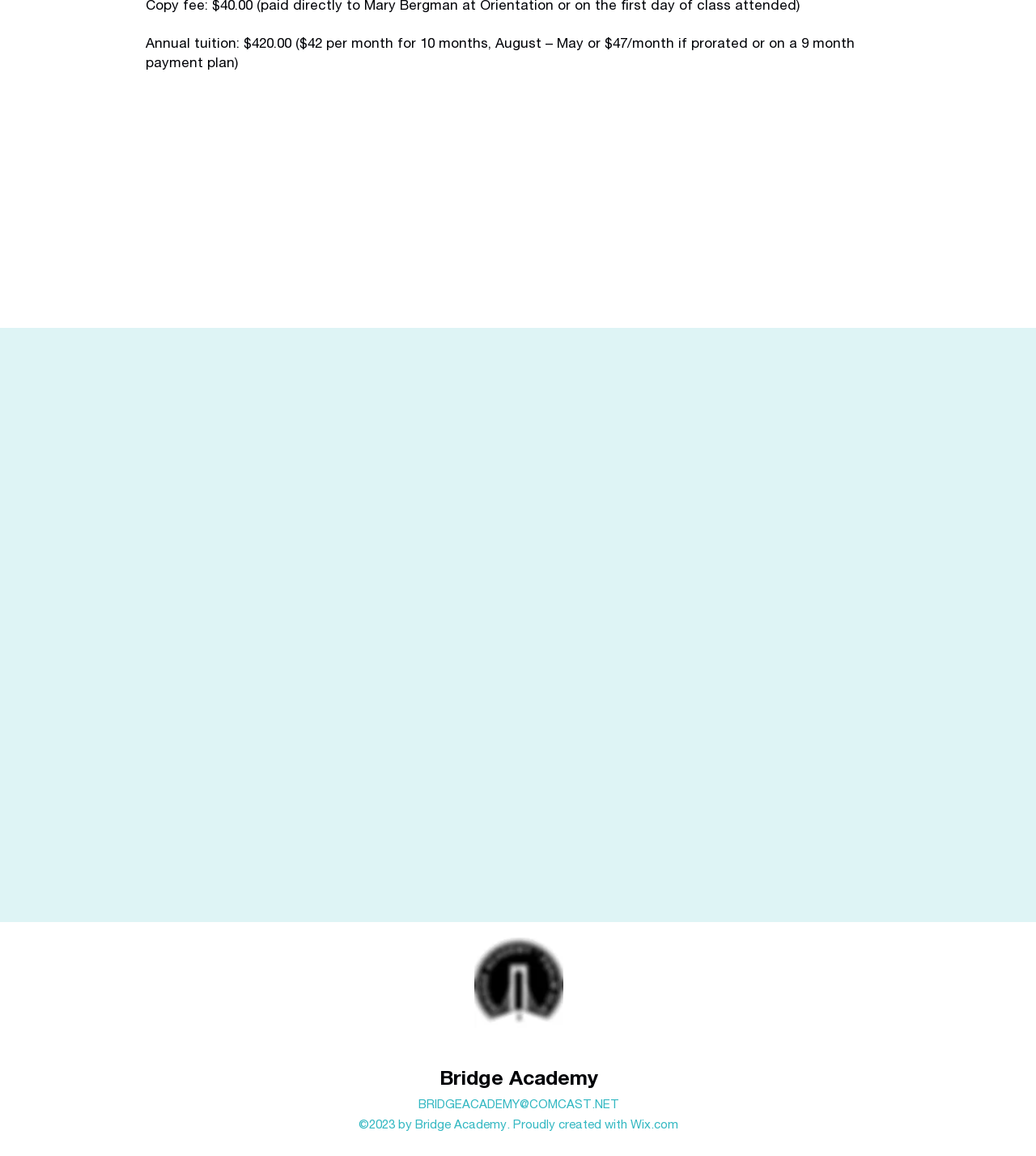Using the elements shown in the image, answer the question comprehensively: What is the annual tuition?

The annual tuition is mentioned in the static text at the top of the webpage, which states 'Annual tuition: $420.00 ($42 per month for 10 months, August – May or $47/month if prorated or on a 9 month payment plan)'.